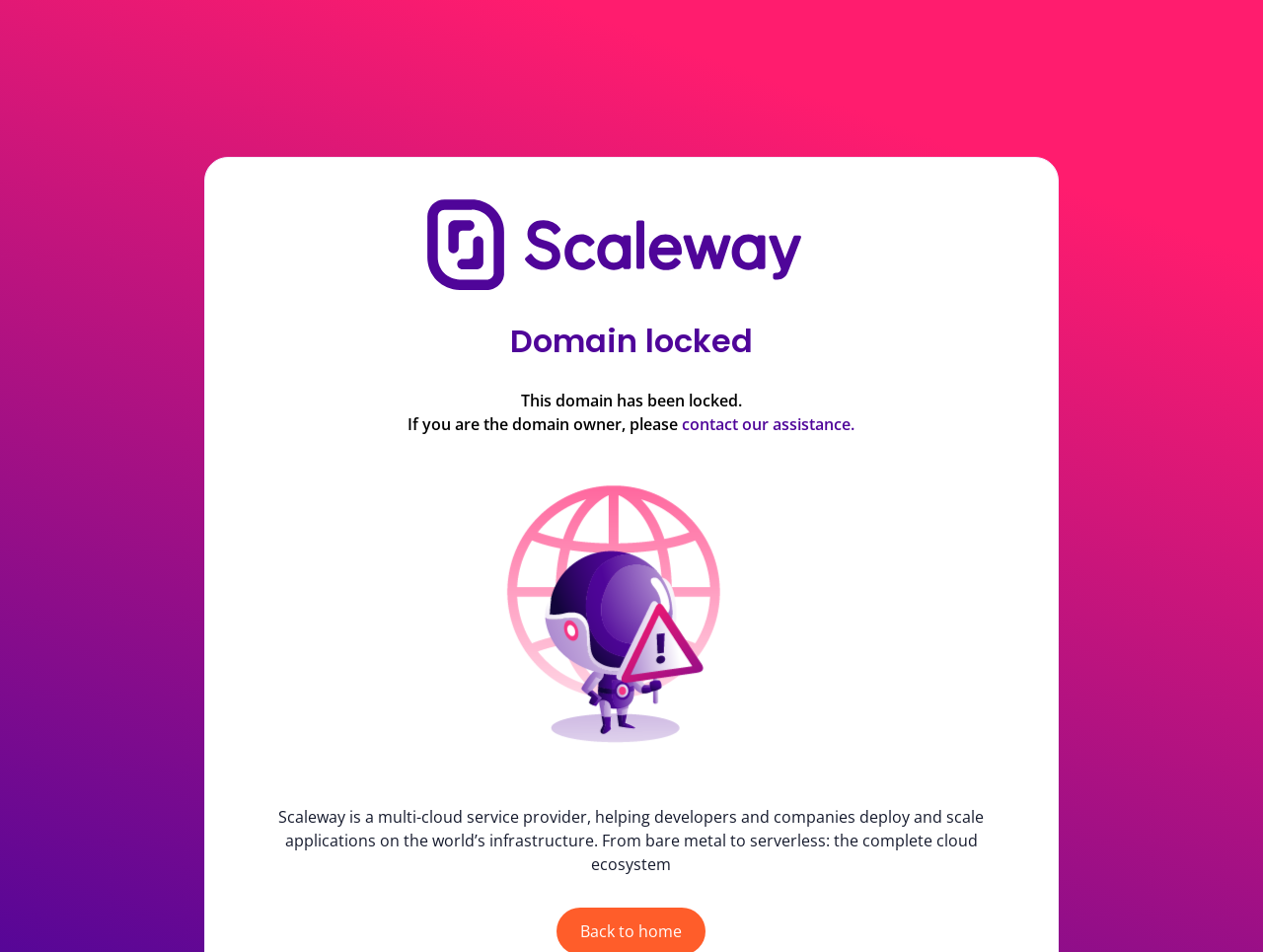What is the purpose of Scaleway?
Respond to the question with a well-detailed and thorough answer.

The static text 'Scaleway is a multi-cloud service provider, helping developers and companies deploy and scale applications on the world’s infrastructure.' indicates that the purpose of Scaleway is to help deploy and scale applications.